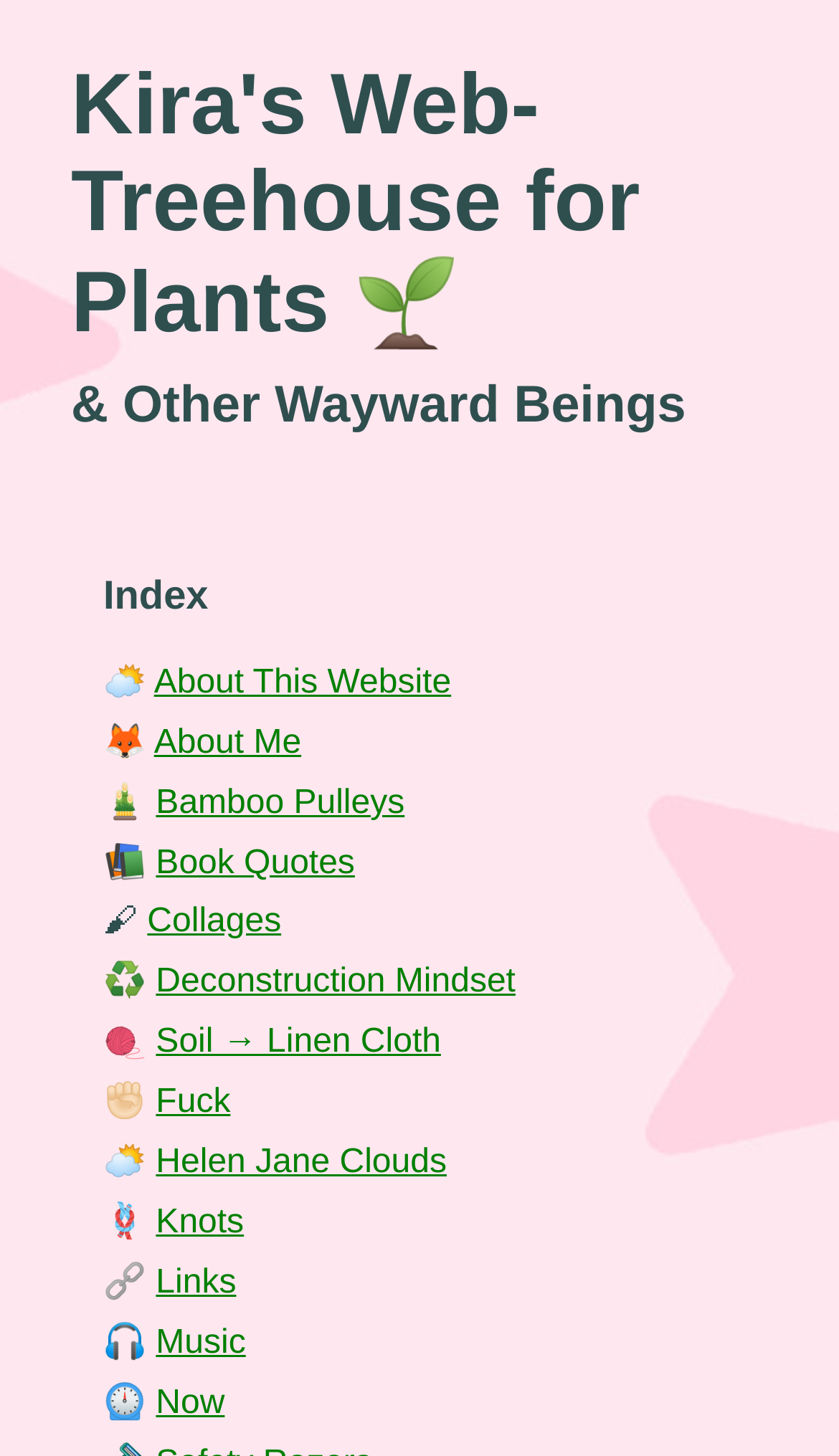What is the first link on the webpage?
Examine the image and give a concise answer in one word or a short phrase.

About This Website